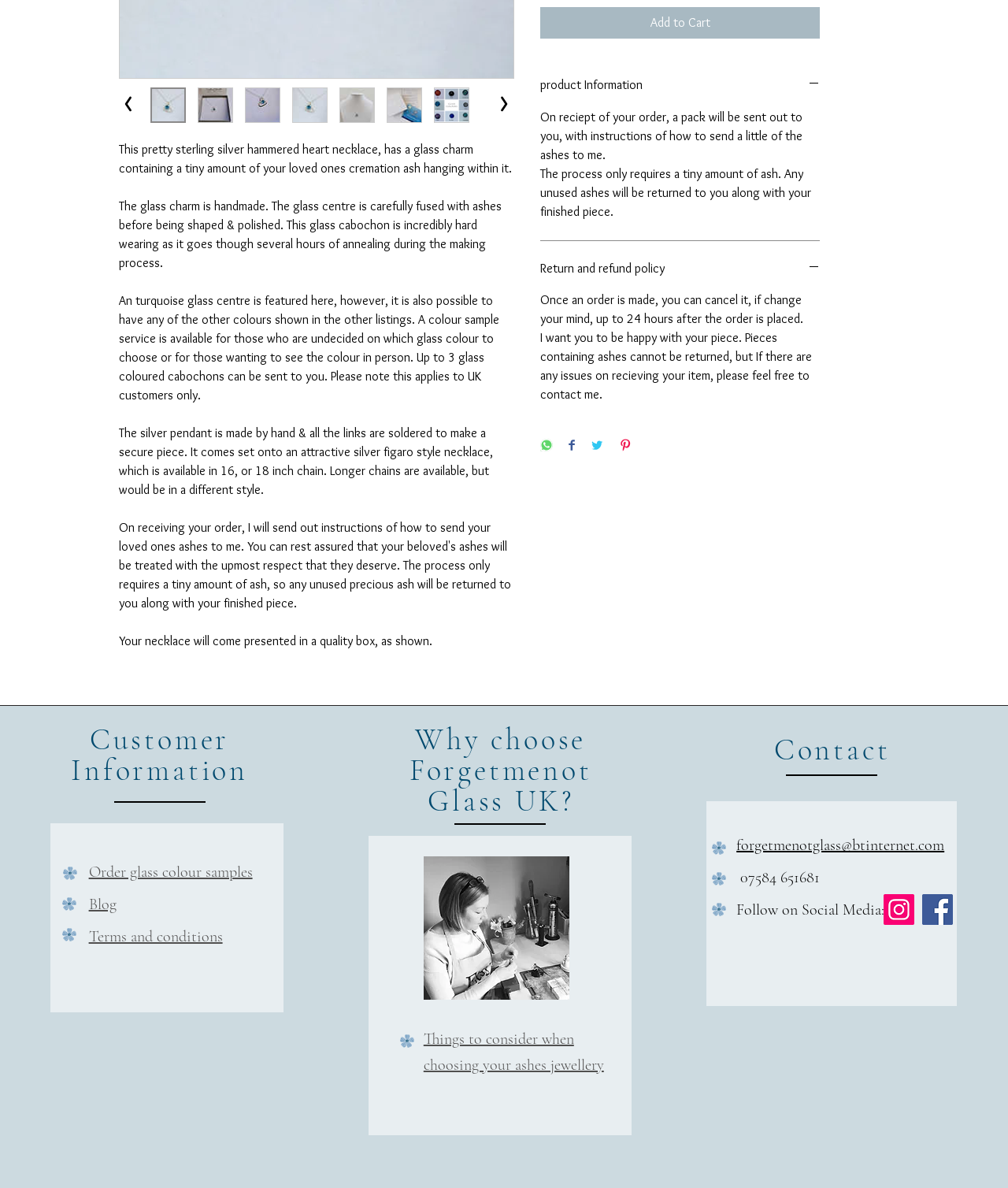Identify the bounding box for the UI element described as: "alt="ashes in glass colours, forgetmenotglassuk"". Ensure the coordinates are four float numbers between 0 and 1, formatted as [left, top, right, bottom].

[0.43, 0.074, 0.466, 0.104]